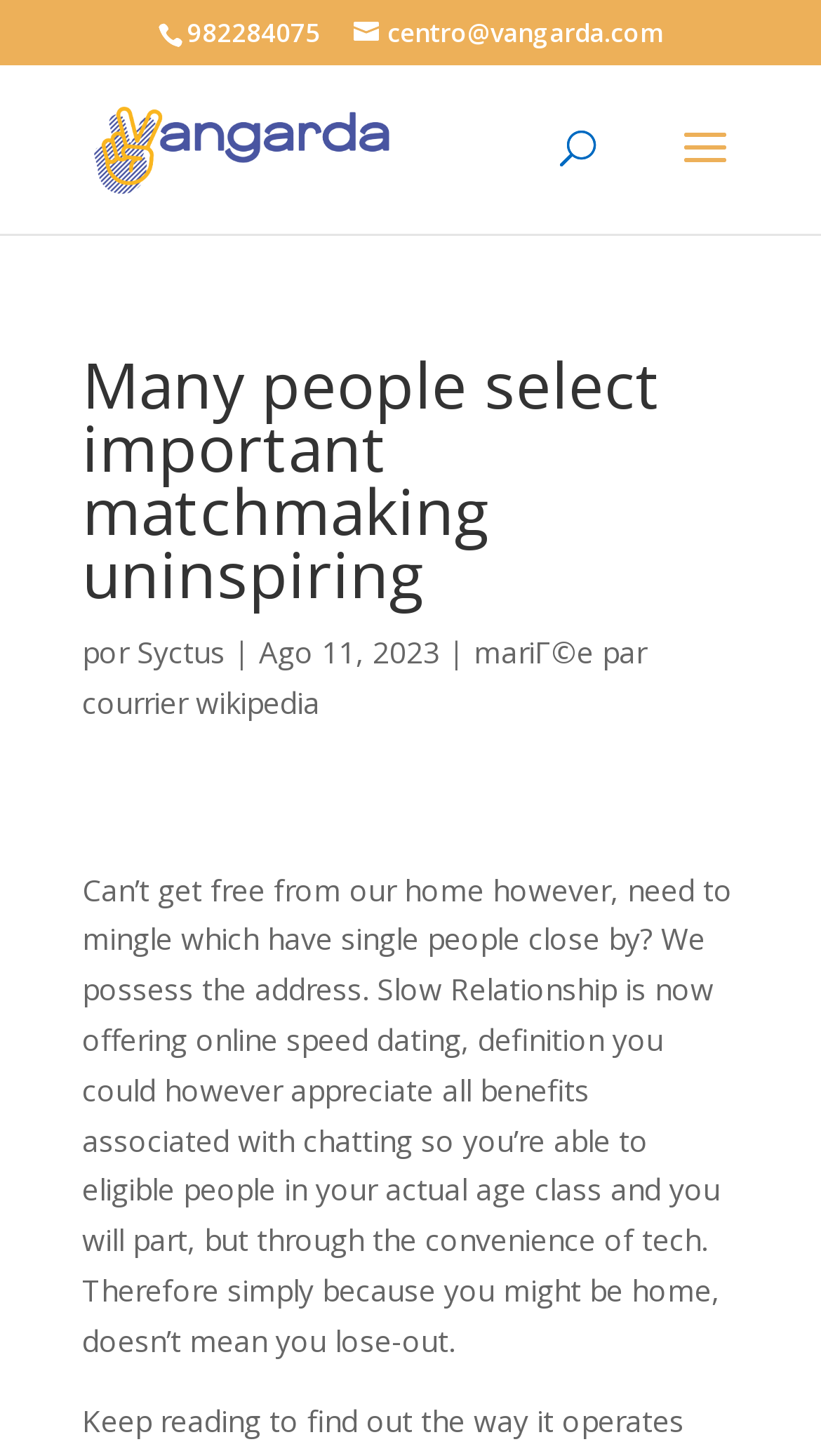Given the description of the UI element: "alt="Vangarda Formación"", predict the bounding box coordinates in the form of [left, top, right, bottom], with each value being a float between 0 and 1.

[0.11, 0.086, 0.486, 0.114]